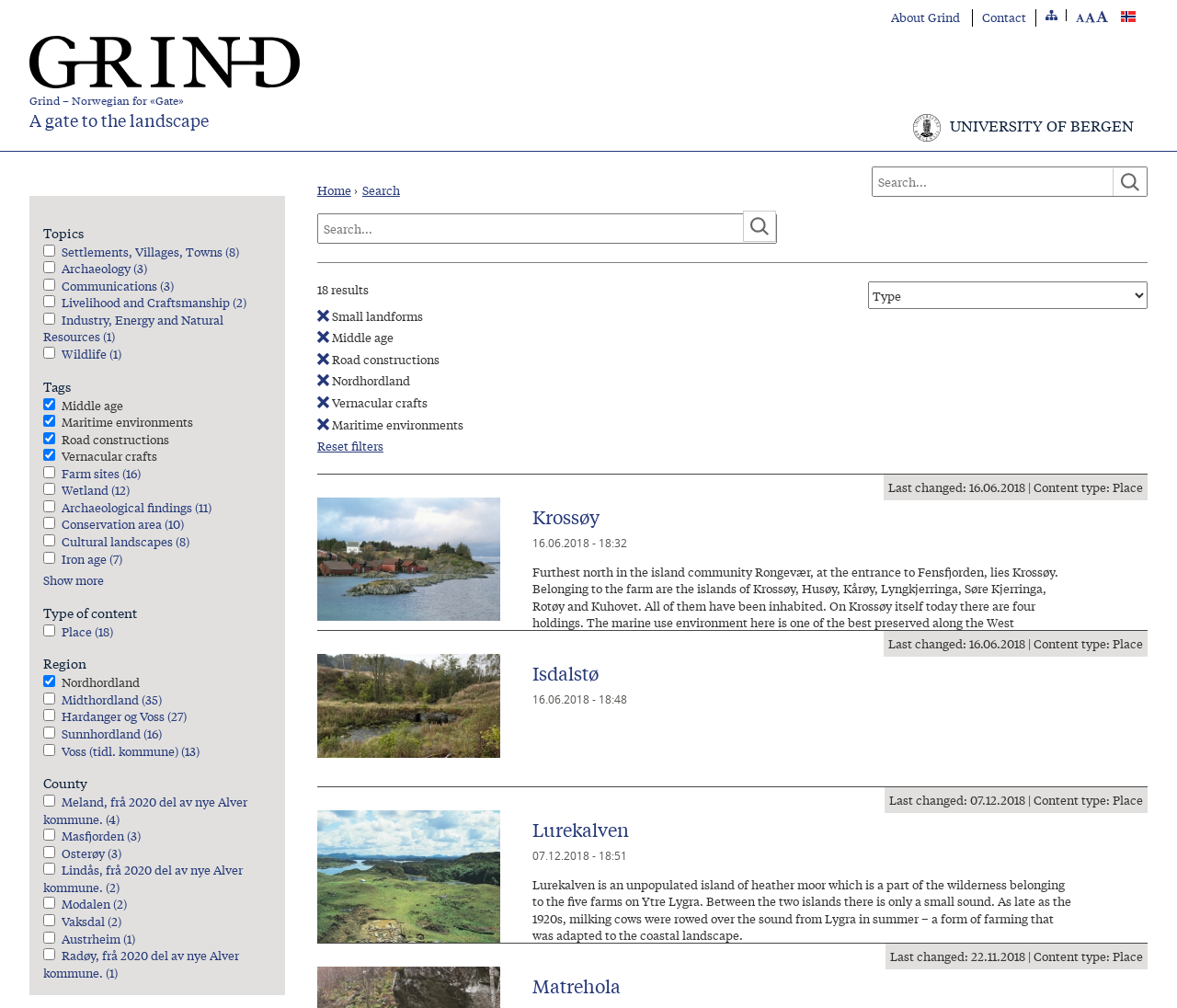Please give the bounding box coordinates of the area that should be clicked to fulfill the following instruction: "Go to Krossøy page". The coordinates should be in the format of four float numbers from 0 to 1, i.e., [left, top, right, bottom].

[0.453, 0.5, 0.51, 0.524]